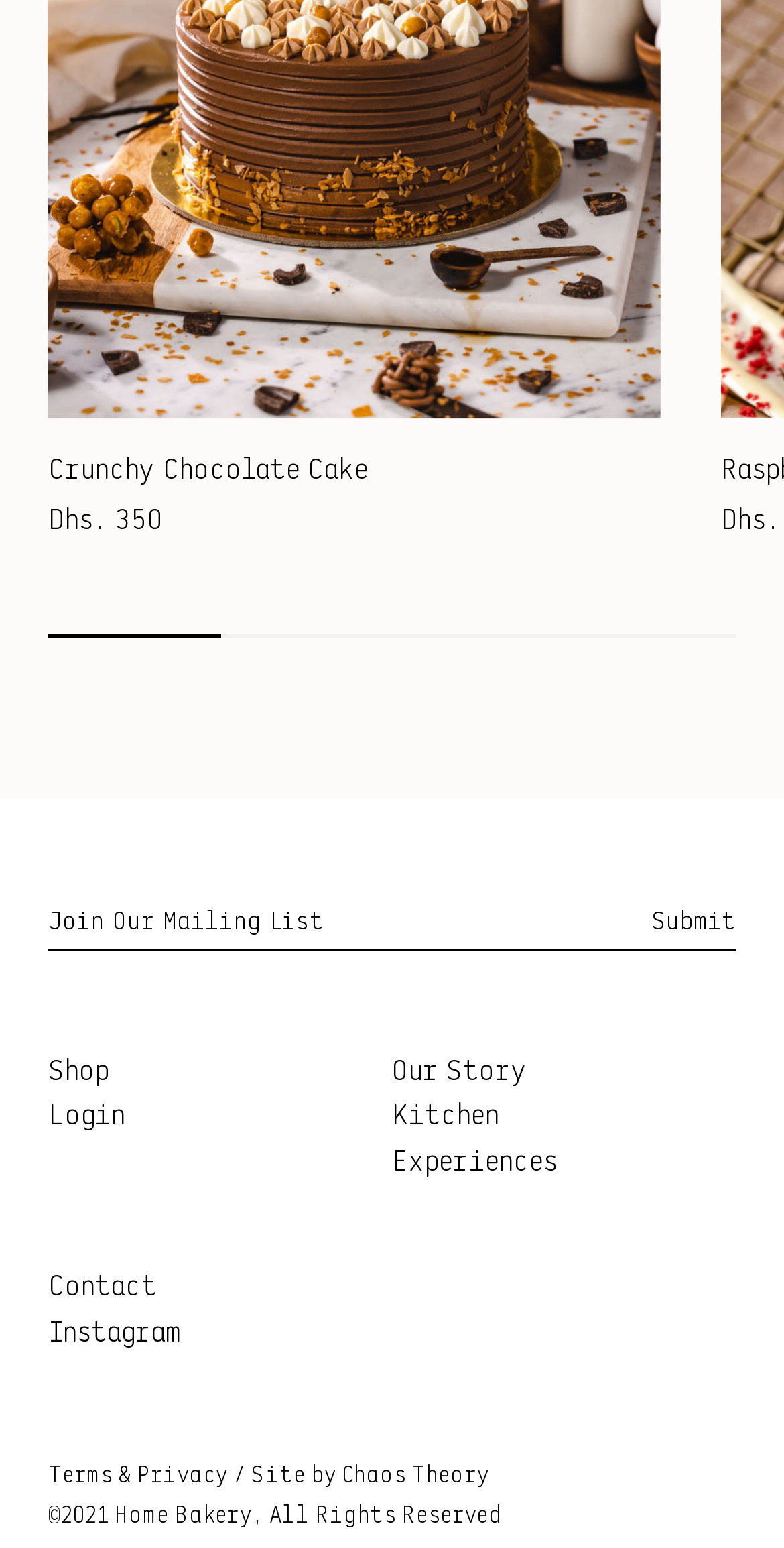Determine the bounding box coordinates of the clickable region to execute the instruction: "Click on the Contact link". The coordinates should be four float numbers between 0 and 1, denoted as [left, top, right, bottom].

[0.062, 0.819, 0.5, 0.848]